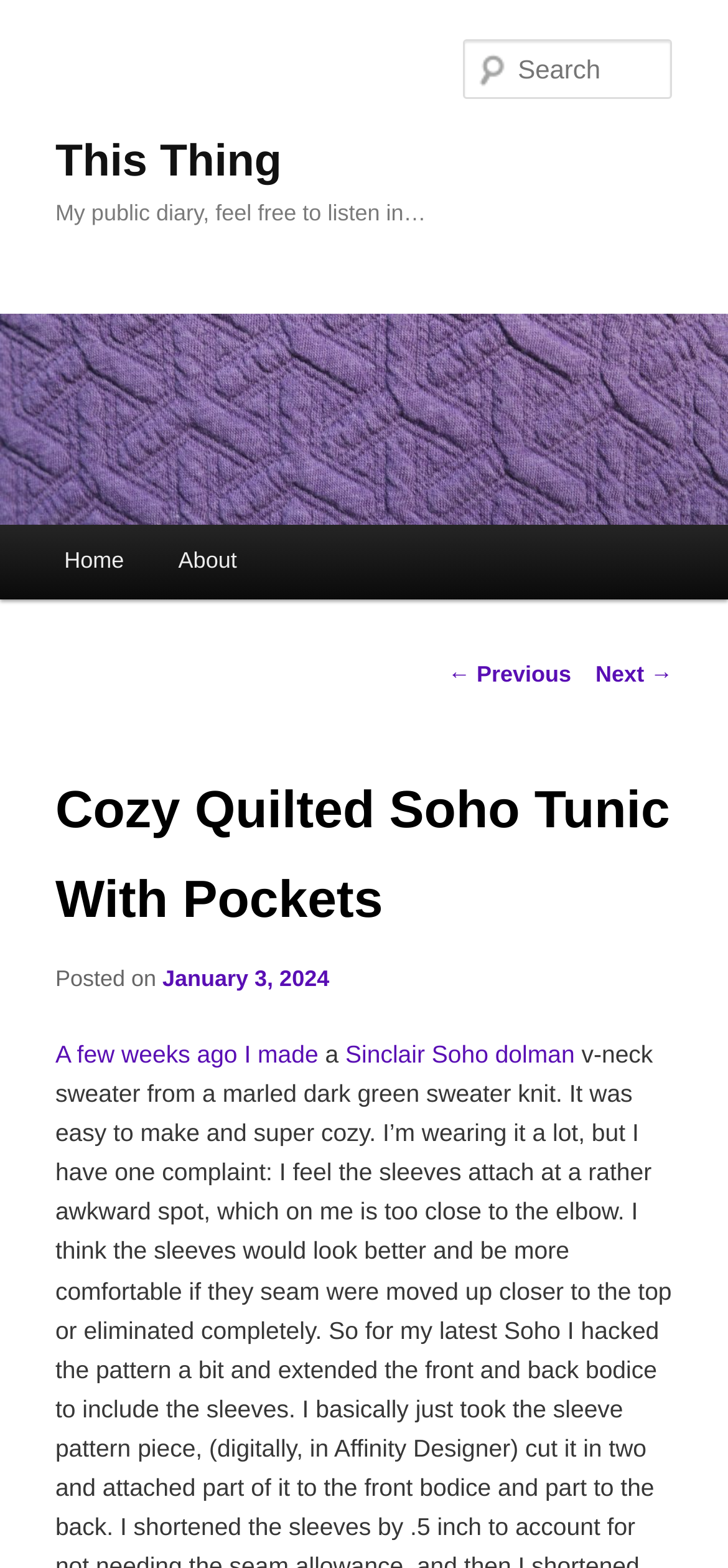Please find the bounding box coordinates in the format (top-left x, top-left y, bottom-right x, bottom-right y) for the given element description. Ensure the coordinates are floating point numbers between 0 and 1. Description: This Thing

[0.076, 0.087, 0.387, 0.119]